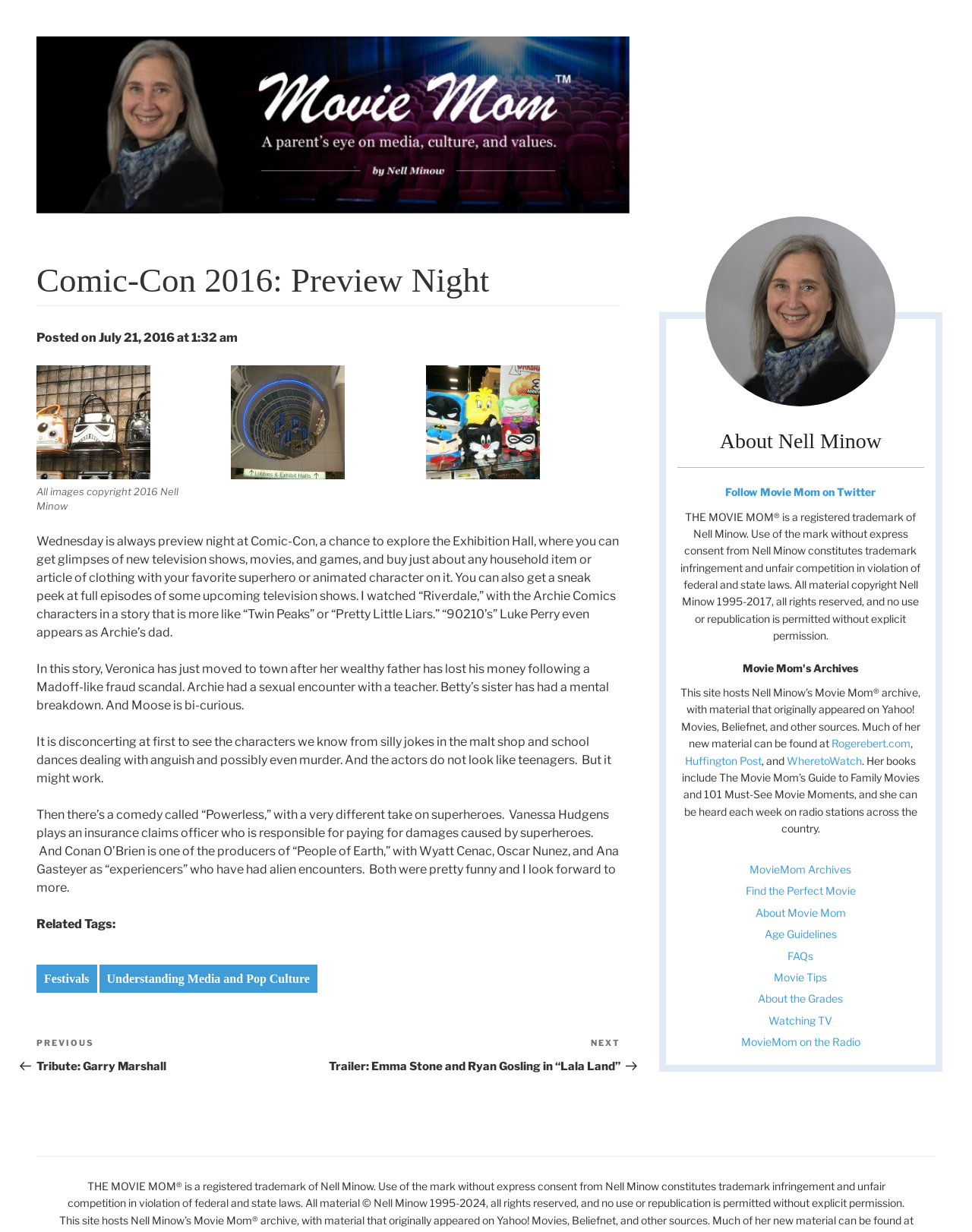Based on the element description Mail, identify the bounding box of the UI element in the given webpage screenshot. The coordinates should be in the format (top-left x, top-left y, bottom-right x, bottom-right y) and must be between 0 and 1.

None